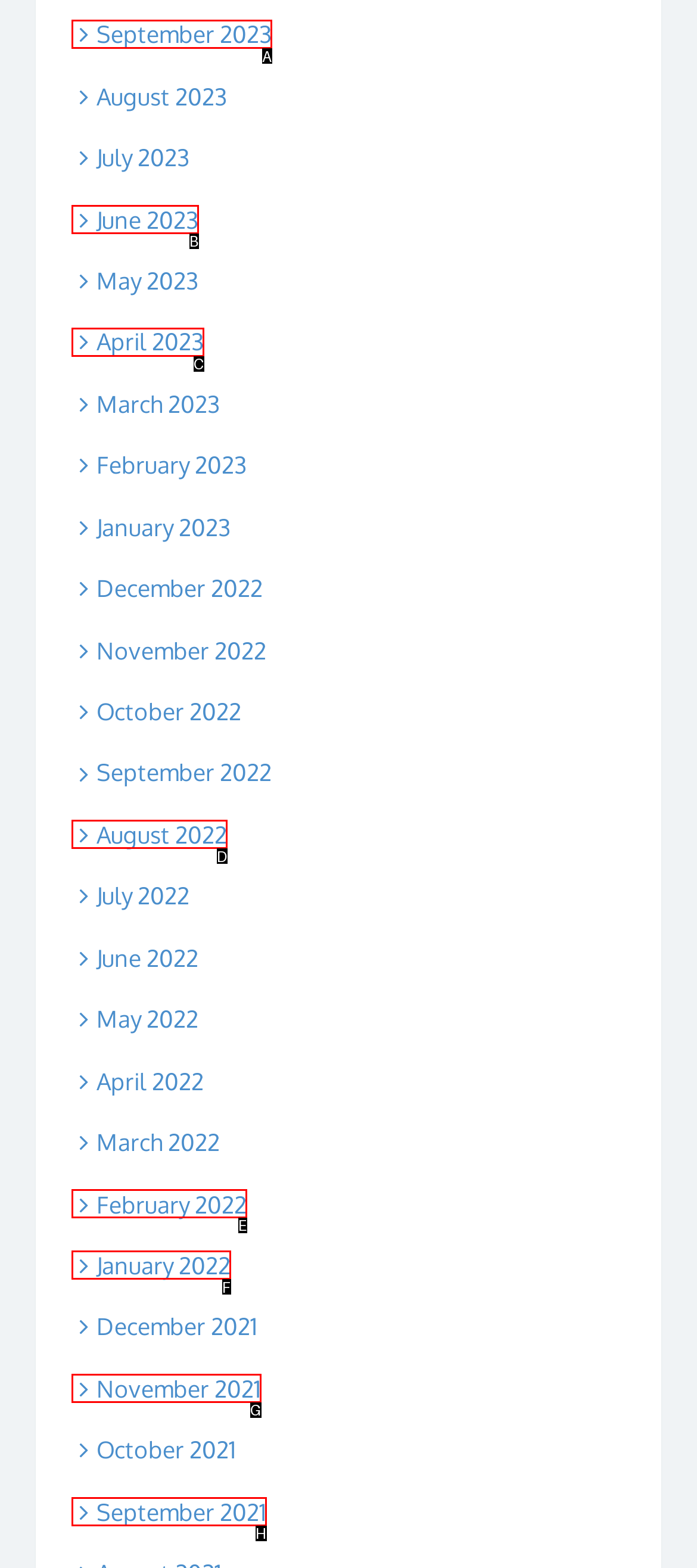Indicate which UI element needs to be clicked to fulfill the task: view June 2023
Answer with the letter of the chosen option from the available choices directly.

B